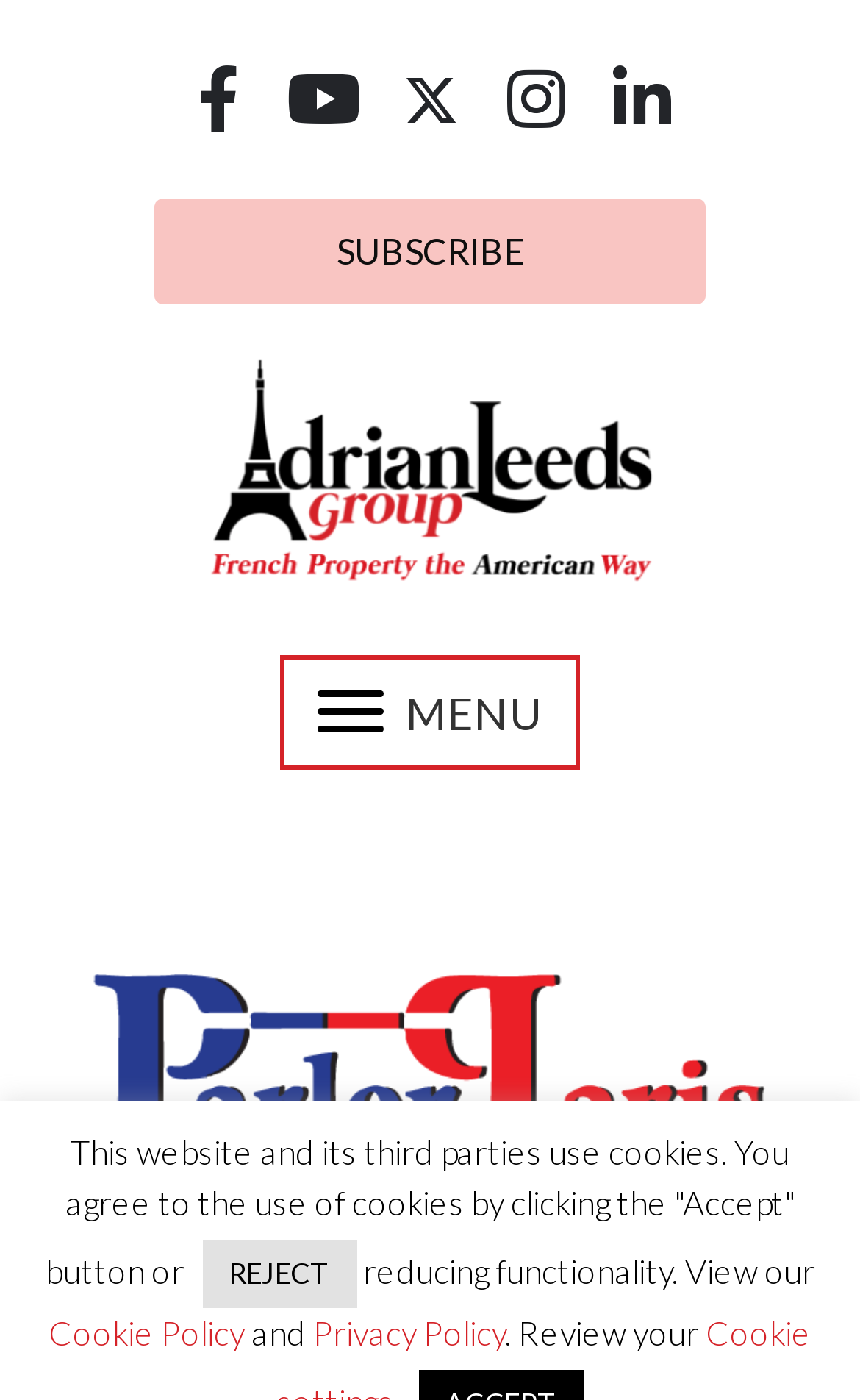Please examine the image and answer the question with a detailed explanation:
What is the name of the newsletter?

I found a link element with the description 'Parler Paris Nouvellettre® logo' at coordinates [0.103, 0.733, 0.897, 0.771]. This suggests that the newsletter is called Parler Paris Nouvellettre.